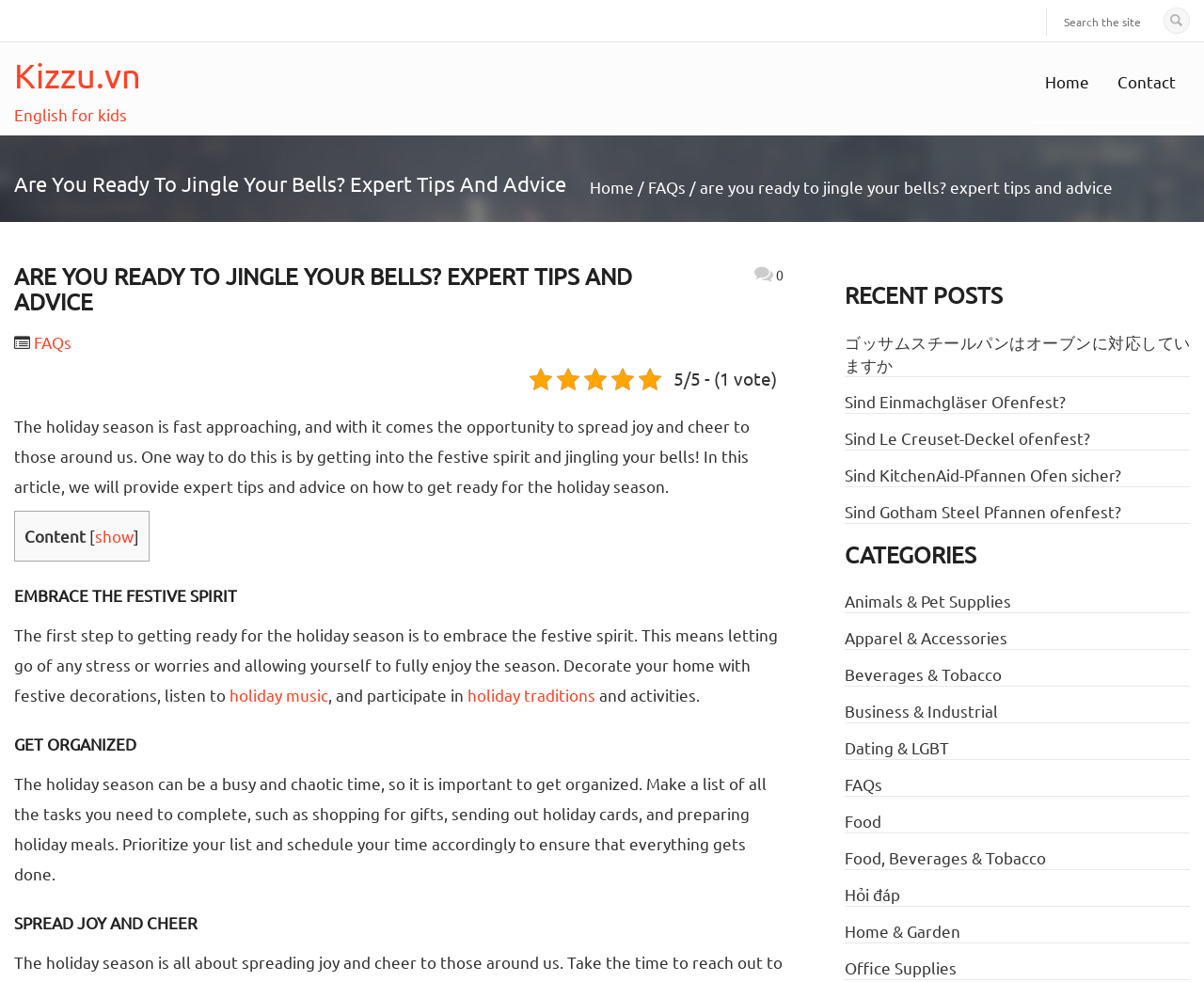Please identify the bounding box coordinates of where to click in order to follow the instruction: "Click on HAIR & SKIN CARE link".

None